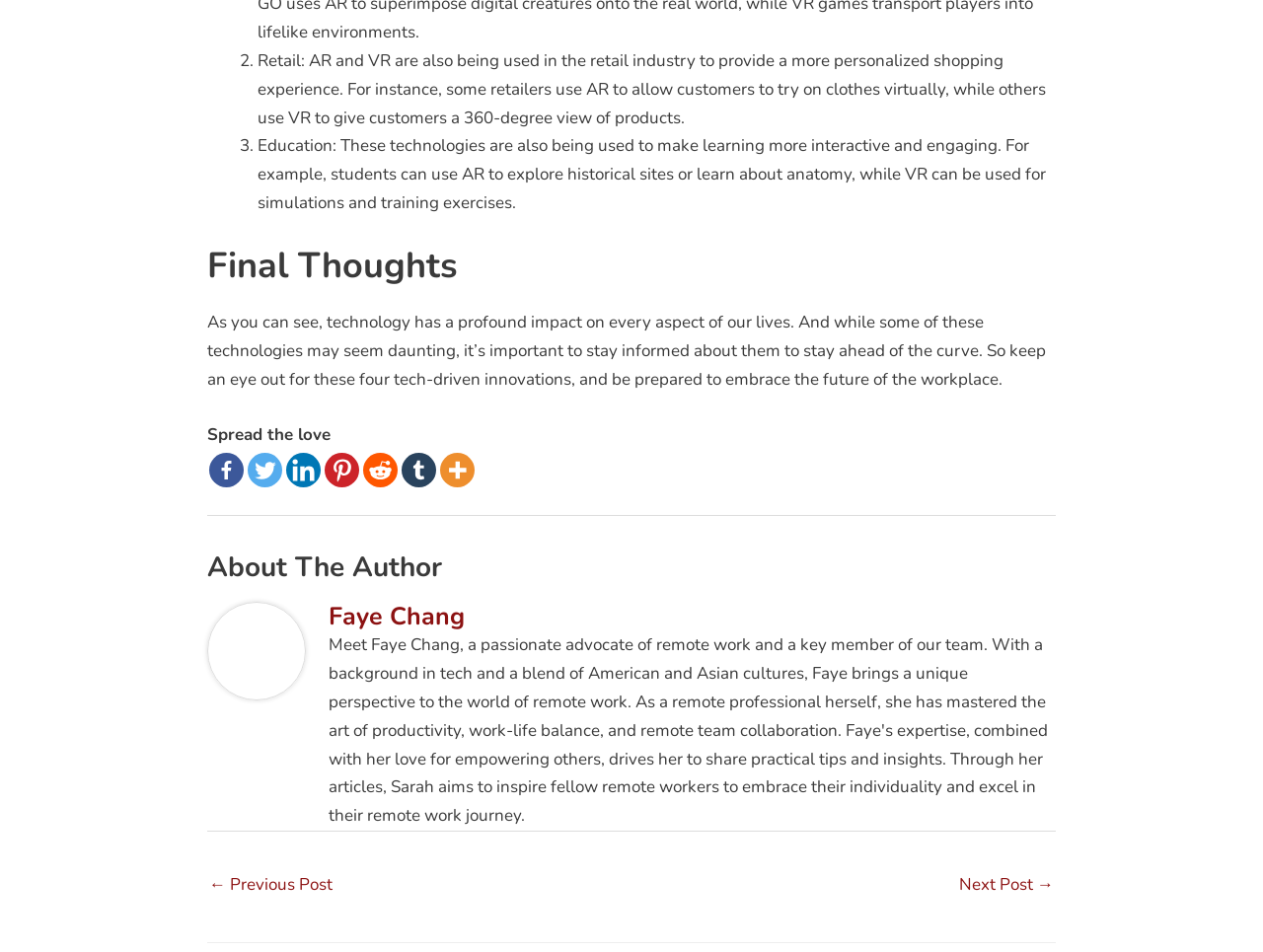How many social media links are provided?
Refer to the screenshot and deliver a thorough answer to the question presented.

There are six social media links provided, namely Facebook, Twitter, Linkedin, Pinterest, Reddit, and Tumblr, which allow users to share the article on their respective platforms.